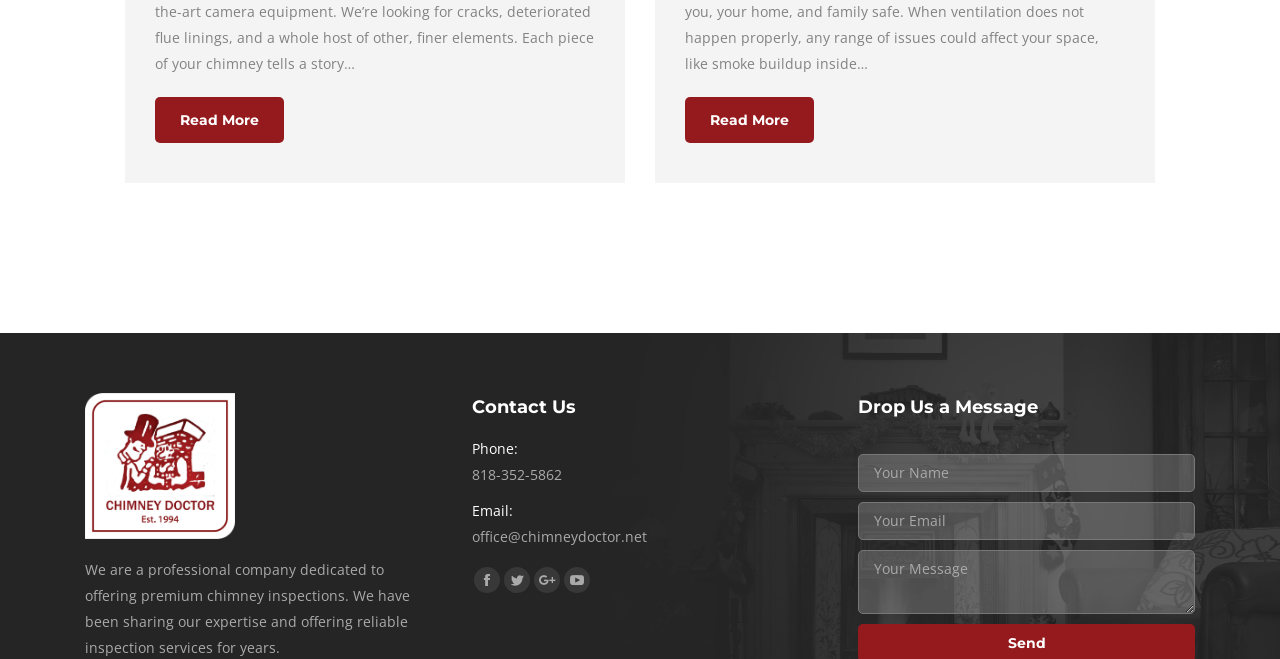Please identify the bounding box coordinates of the element that needs to be clicked to perform the following instruction: "Enter your name".

[0.671, 0.688, 0.934, 0.746]